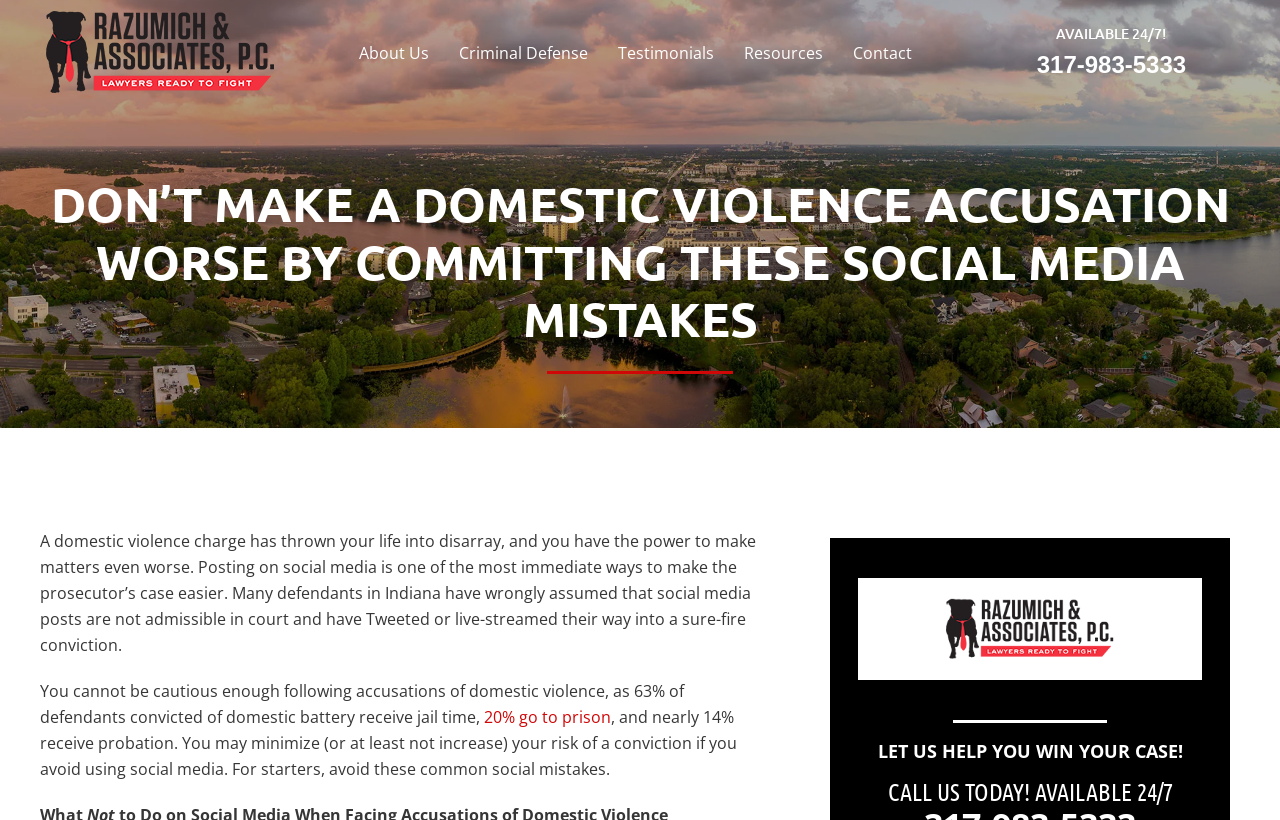Describe in detail what you see on the webpage.

This webpage appears to be a legal advice article or blog post, specifically focusing on domestic violence accusations and the importance of avoiding social media mistakes that can harm one's case. 

At the top of the page, there are six links in a row, including "About Us", "Criminal Defense", "Testimonials", "Resources", and "Contact", which are likely part of the website's main navigation menu. 

Below these links, a prominent heading "AVAILABLE 24/7!" is displayed, accompanied by a phone number "317-983-5333" that is clickable. 

The main content of the page starts with a heading "DON’T MAKE A DOMESTIC VIOLENCE ACCUSATION WORSE BY COMMITTING THESE SOCIAL MEDIA MISTAKES", which is followed by a block of text that explains how posting on social media can make a domestic violence case worse. 

The text is divided into three paragraphs, with the first paragraph discussing the risks of posting on social media, the second paragraph providing statistics on the consequences of domestic violence convictions, and the third paragraph advising readers to avoid using social media to minimize the risk of conviction. 

A link "20% go to prison" is embedded within the second paragraph, providing additional information on the consequences of domestic violence convictions. 

At the bottom of the page, there are two headings "LET US HELP YOU WIN YOUR CASE!" and "CALL US TODAY! AVAILABLE 24/7", which appear to be a call-to-action, encouraging readers to contact the law firm for assistance.